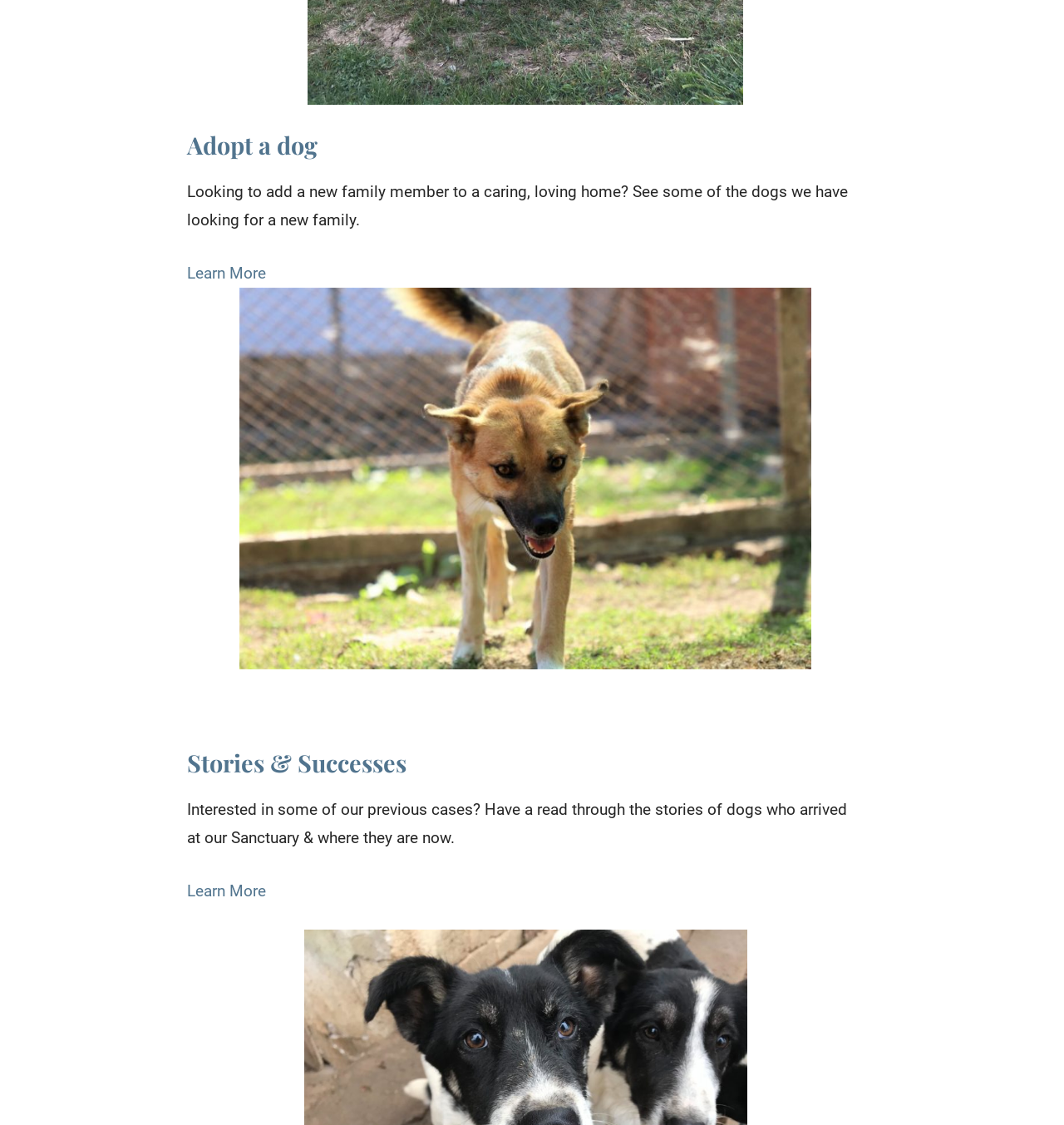What is the purpose of the link with no text?
Use the image to answer the question with a single word or phrase.

Unknown